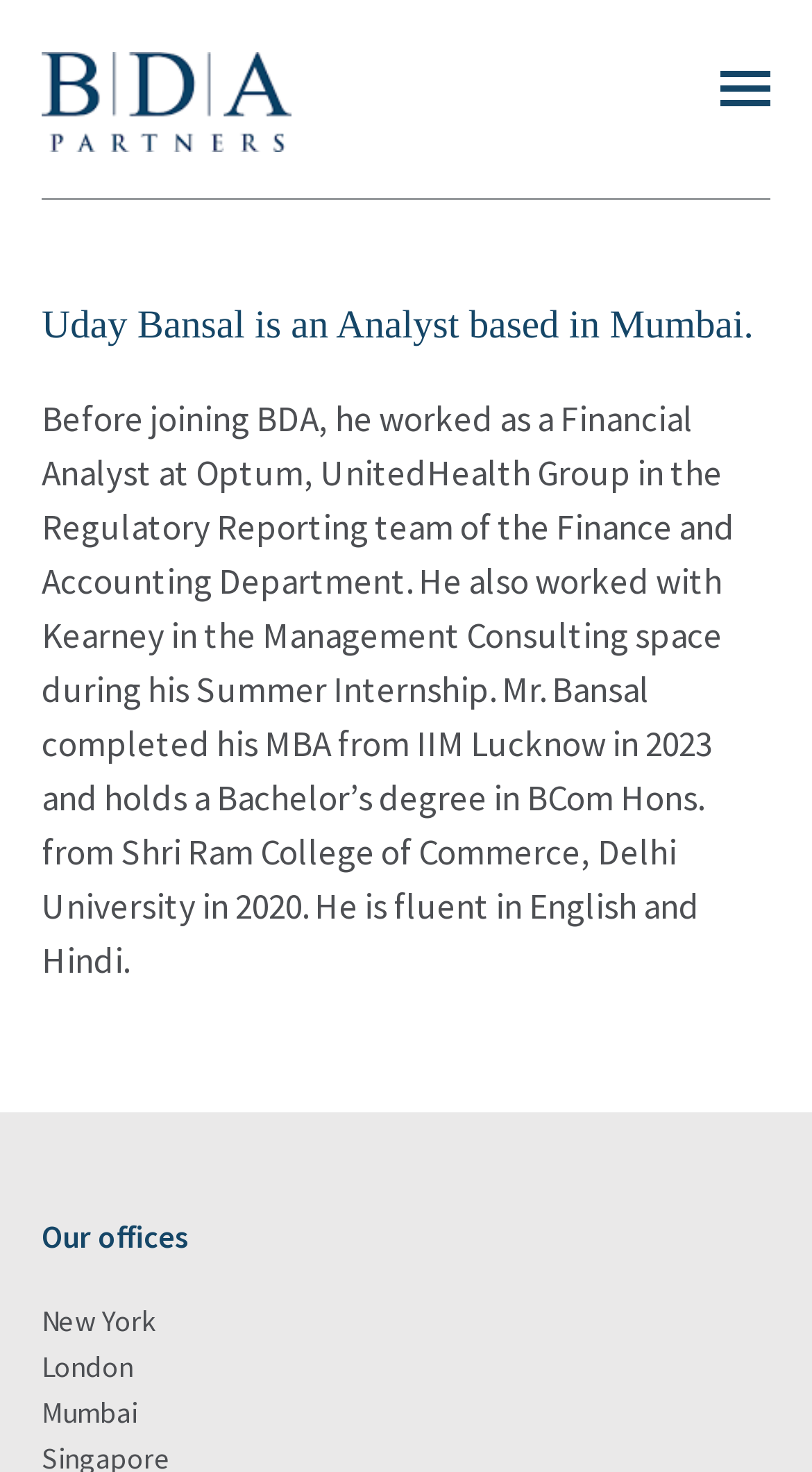Summarize the webpage comprehensively, mentioning all visible components.

The webpage is about Uday Bansal, an Analyst based in Mumbai. At the top left of the page, there is a link to "BDA Partners" accompanied by an image with the same name. Below this, there is a brief introduction to Uday Bansal, stating his profession and location. 

Following this introduction, there is a longer paragraph providing more details about Uday Bansal's work experience, education, and language proficiency. This paragraph is positioned below the introduction and spans most of the page's width. 

At the bottom of the page, there is a heading titled "Our offices" with three links underneath: "New York", "London", and "Mumbai". These links are positioned in a vertical column, with "New York" at the top and "Mumbai" at the bottom.